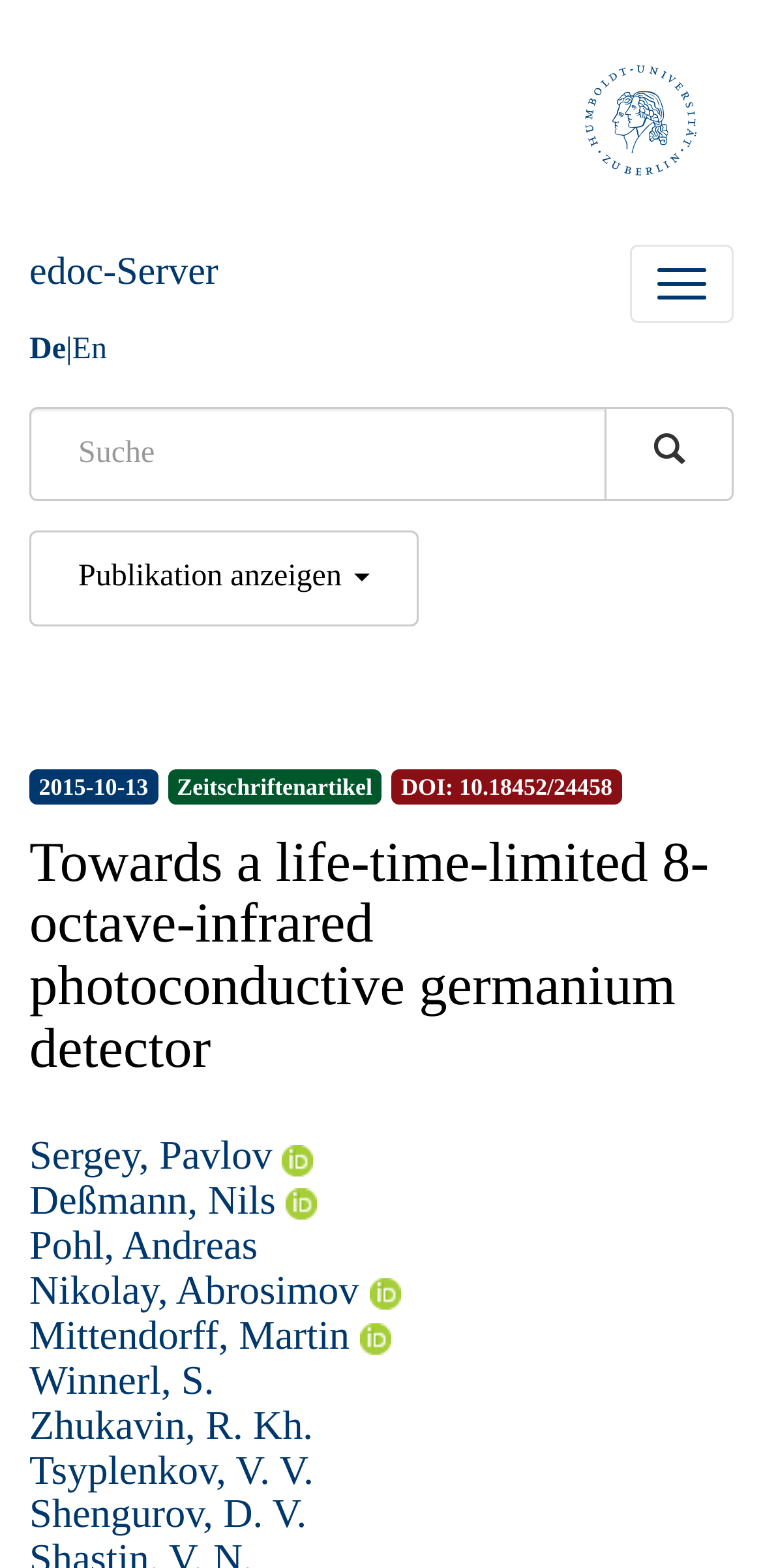Based on the image, provide a detailed response to the question:
What is the DOI of the publication?

I found the DOI of the publication by looking at the link element with the content 'DOI: 10.18452/24458' which is located near the top of the webpage, indicating the unique identifier for the publication.